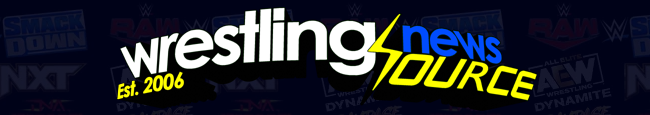What is the font style of the logo's text?
Look at the image and respond with a one-word or short-phrase answer.

Bold and playful